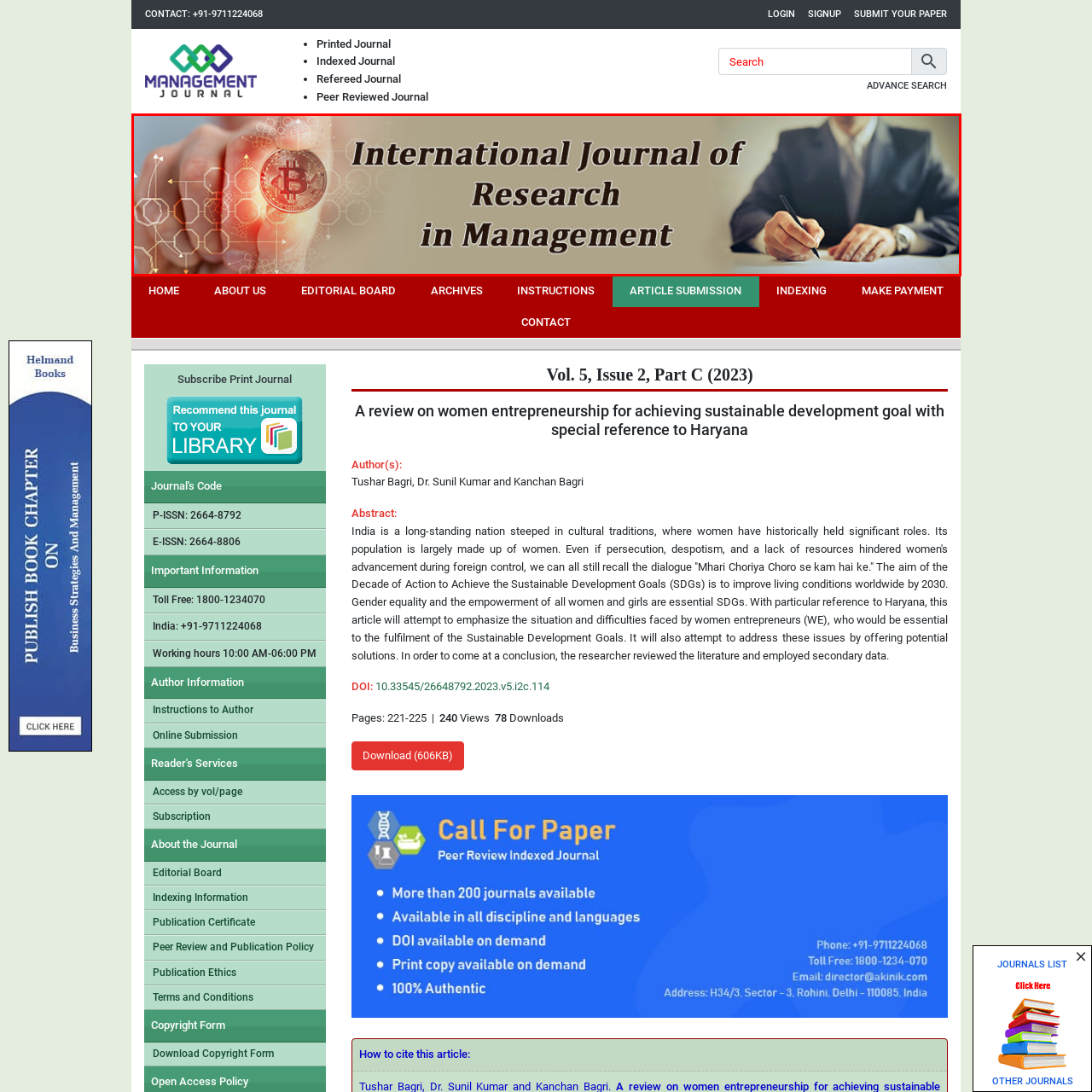What is the individual on the right side doing?
View the portion of the image encircled by the red bounding box and give a one-word or short phrase answer.

Writing